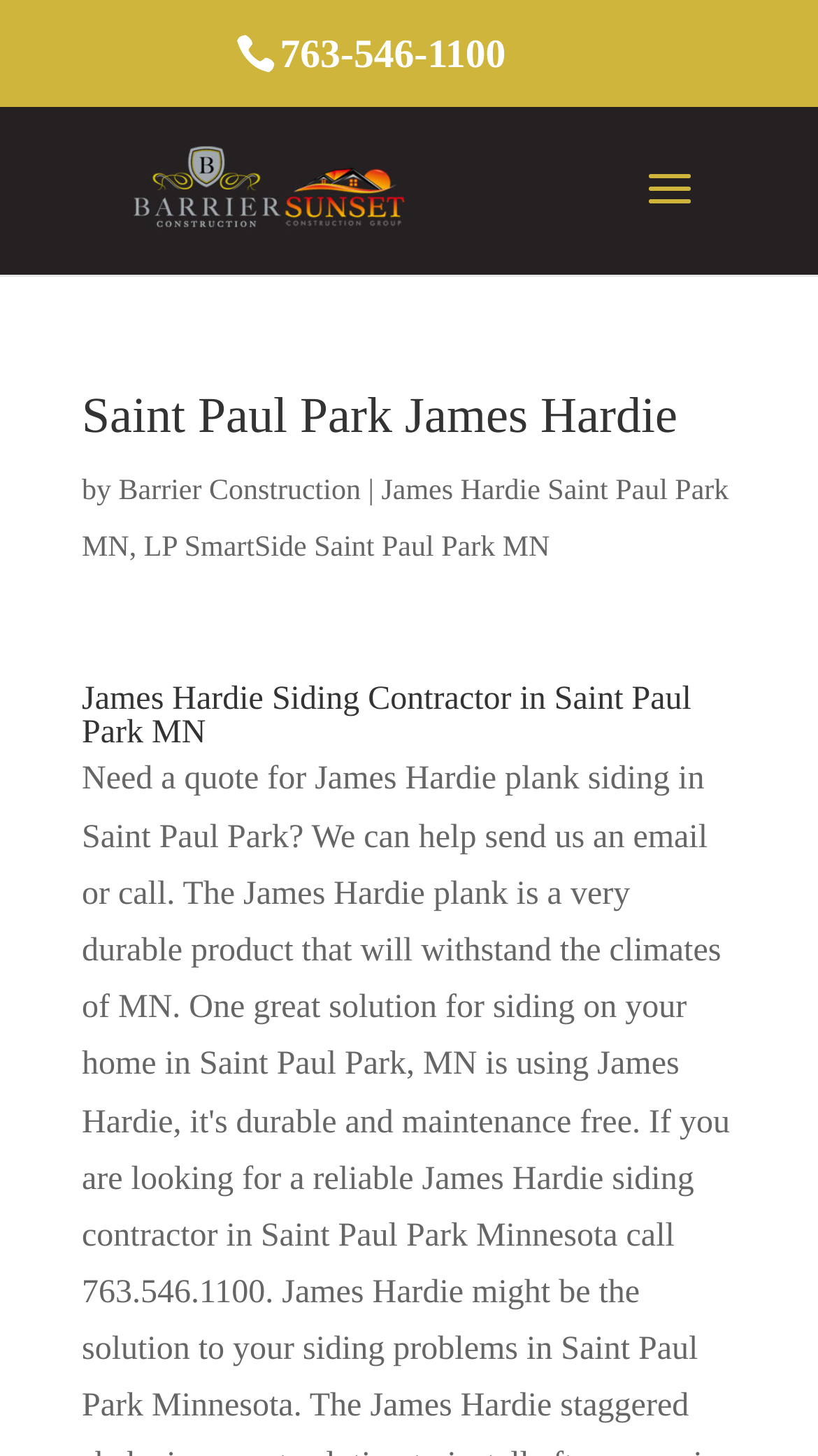Find the bounding box coordinates corresponding to the UI element with the description: "alt="Sunset Construction - Barrier Construction"". The coordinates should be formatted as [left, top, right, bottom], with values as floats between 0 and 1.

[0.11, 0.118, 0.502, 0.142]